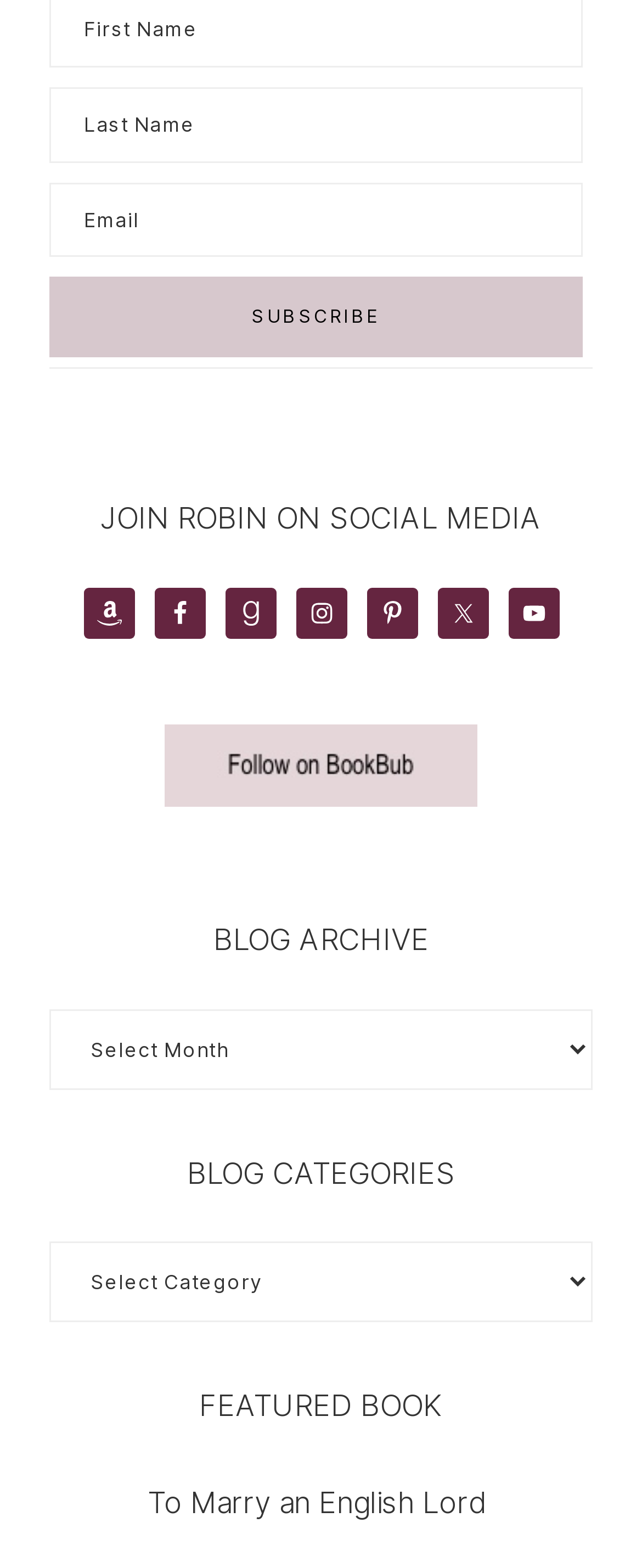Please respond to the question with a concise word or phrase:
How many links are there in the webpage?

9